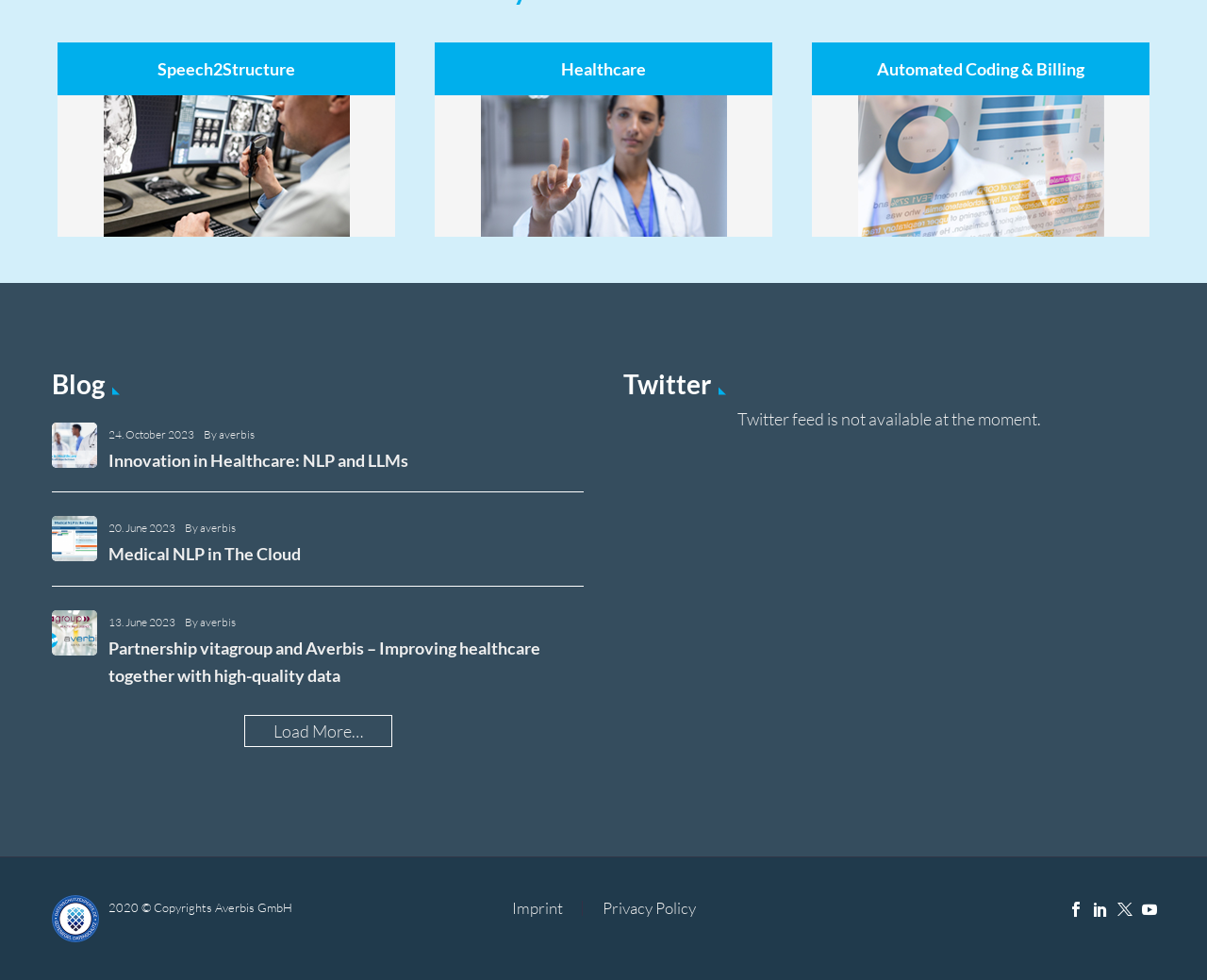Please give a succinct answer to the question in one word or phrase:
What is the copyright information at the bottom of the webpage?

2020 © Copyrights Averbis GmbH